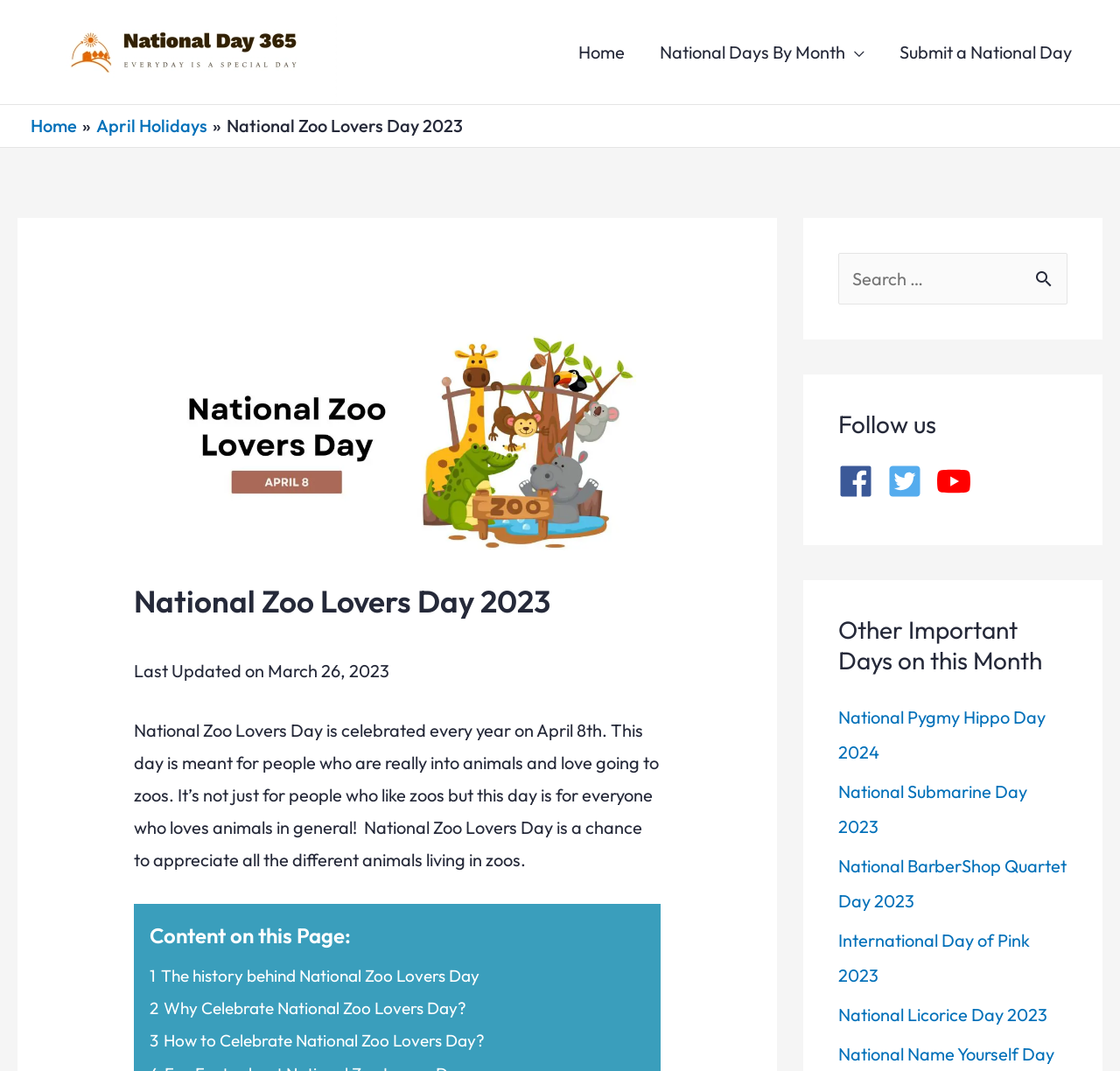What is the last updated date of the webpage?
Ensure your answer is thorough and detailed.

The webpage mentions 'Last Updated on March 26, 2023' in the text, indicating the last updated date of the webpage.